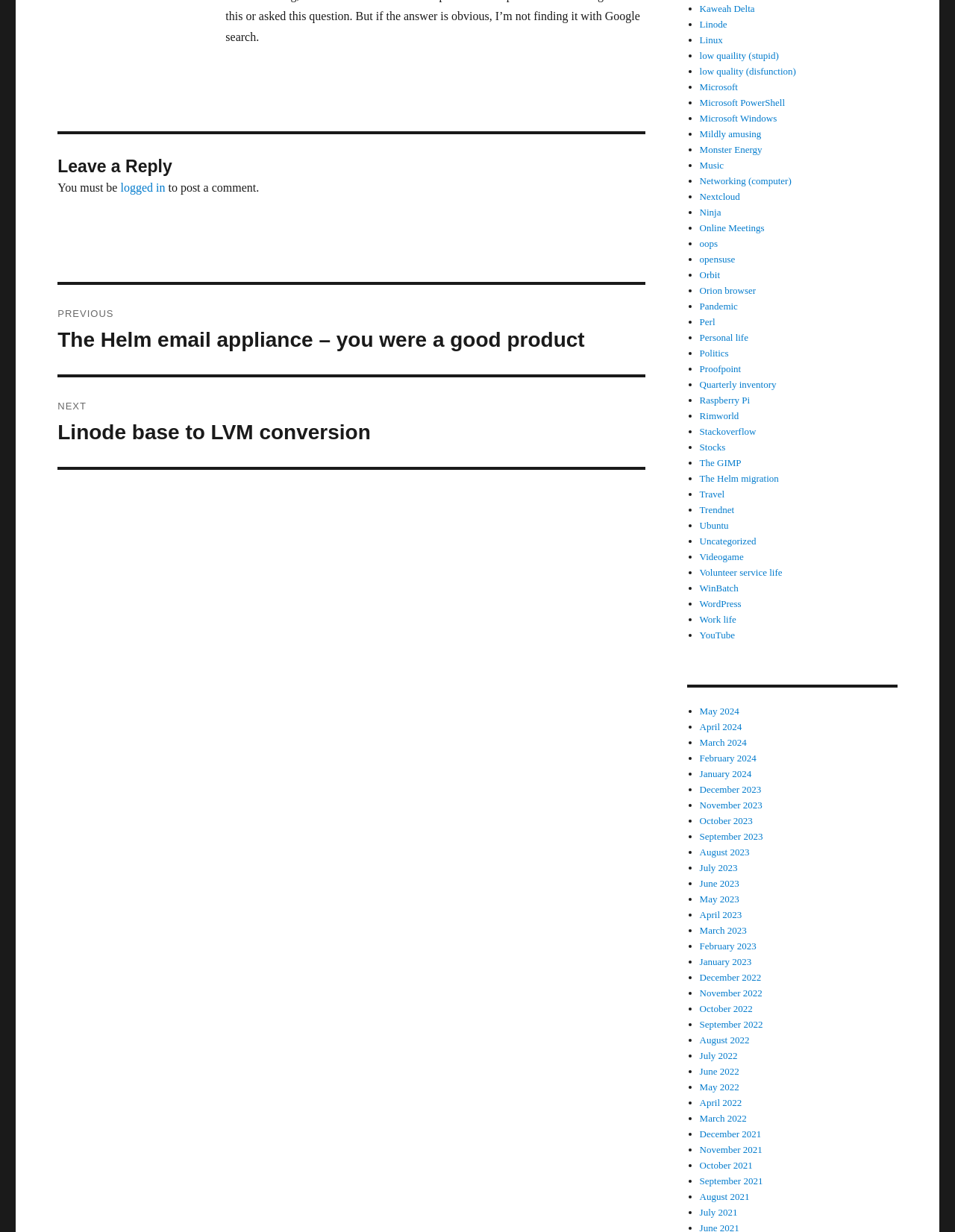What are the categories listed?
Refer to the screenshot and respond with a concise word or phrase.

Various categories